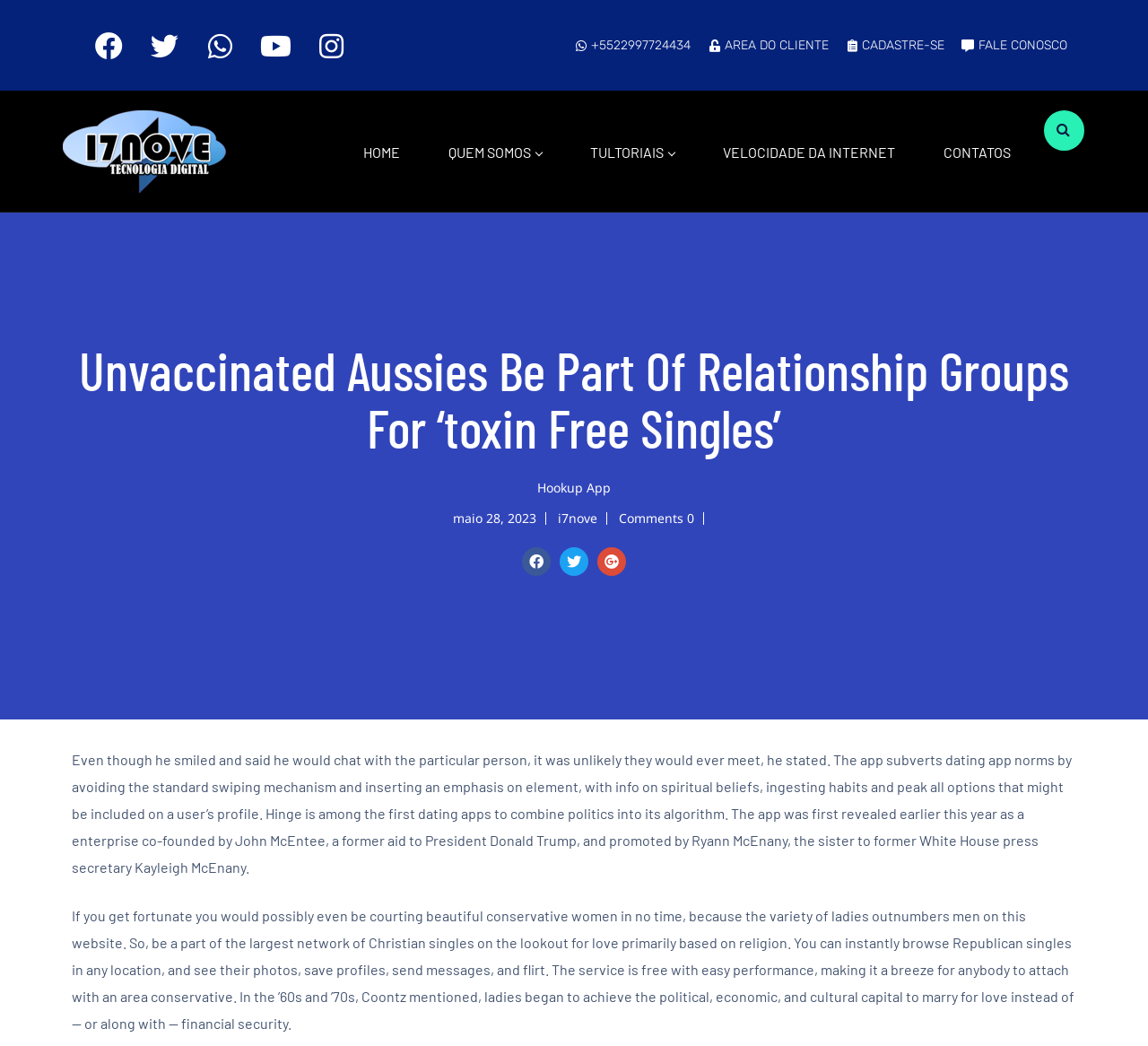Please find the bounding box coordinates of the element that must be clicked to perform the given instruction: "Register through CADASTRE-SE". The coordinates should be four float numbers from 0 to 1, i.e., [left, top, right, bottom].

[0.734, 0.037, 0.823, 0.05]